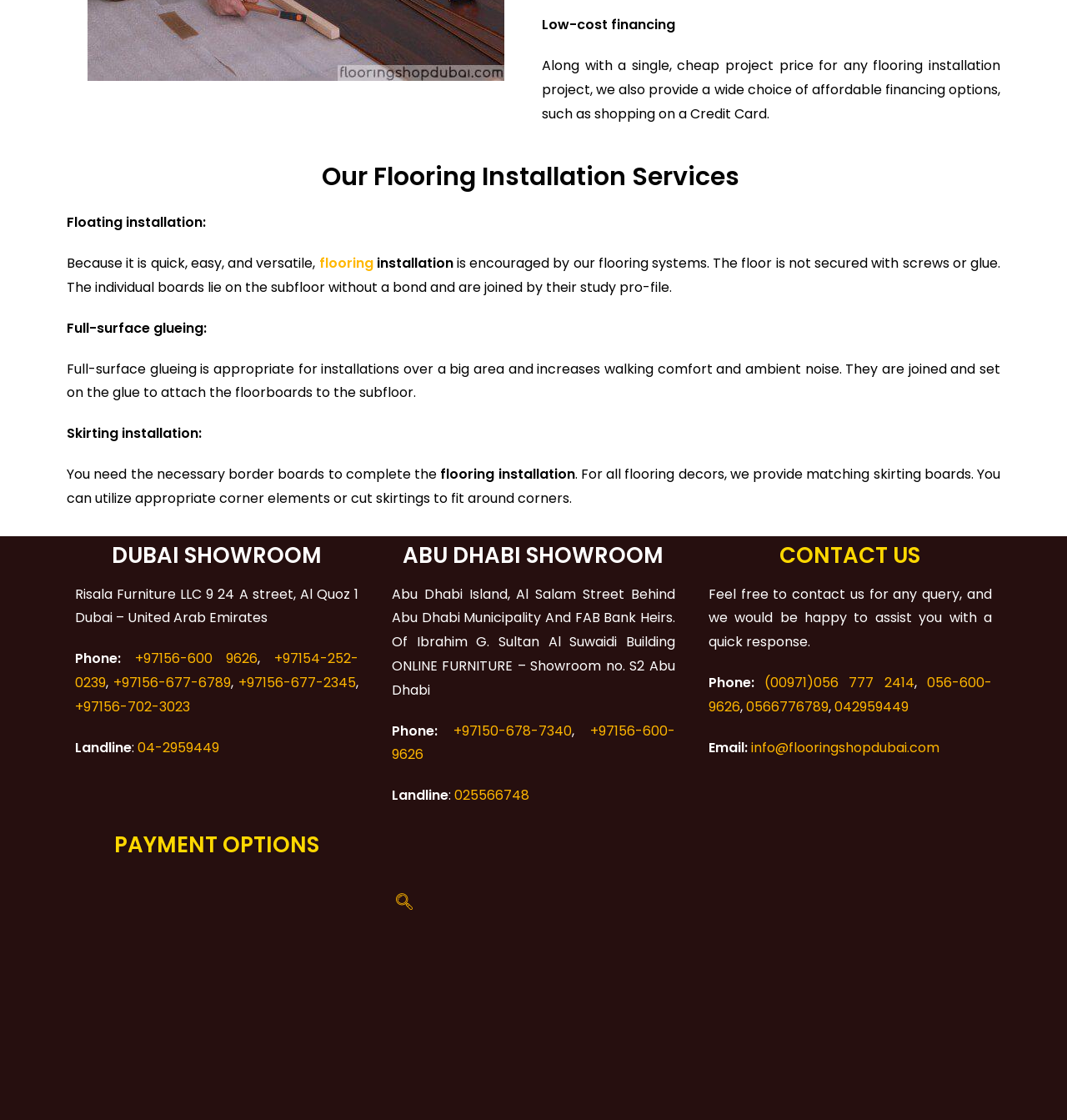Identify the bounding box coordinates of the element to click to follow this instruction: 'Visit the Abu Dhabi showroom page'. Ensure the coordinates are four float values between 0 and 1, provided as [left, top, right, bottom].

[0.359, 0.486, 0.641, 0.505]